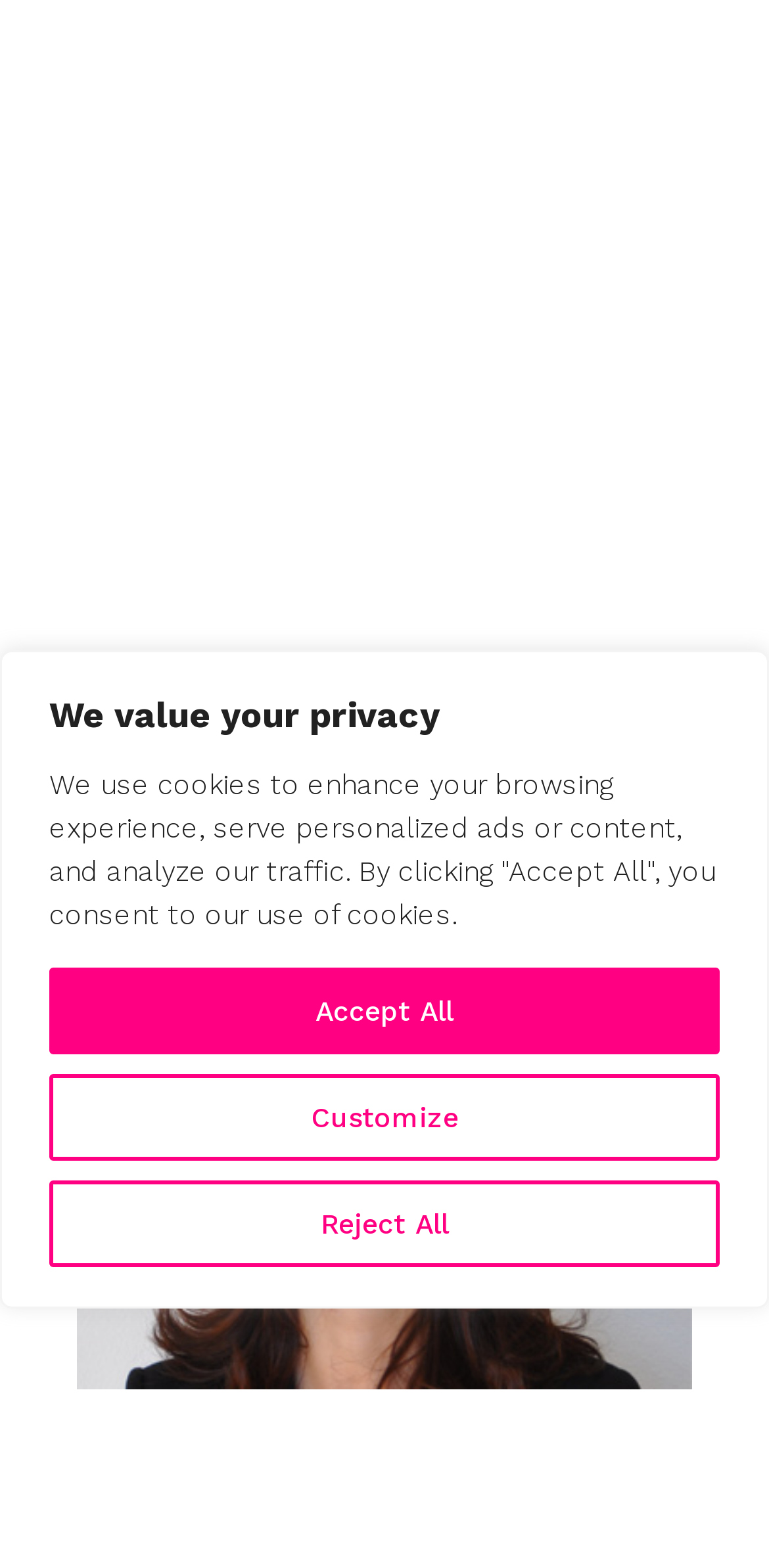Using the element description: "Reject All", determine the bounding box coordinates. The coordinates should be in the format [left, top, right, bottom], with values between 0 and 1.

[0.064, 0.753, 0.936, 0.808]